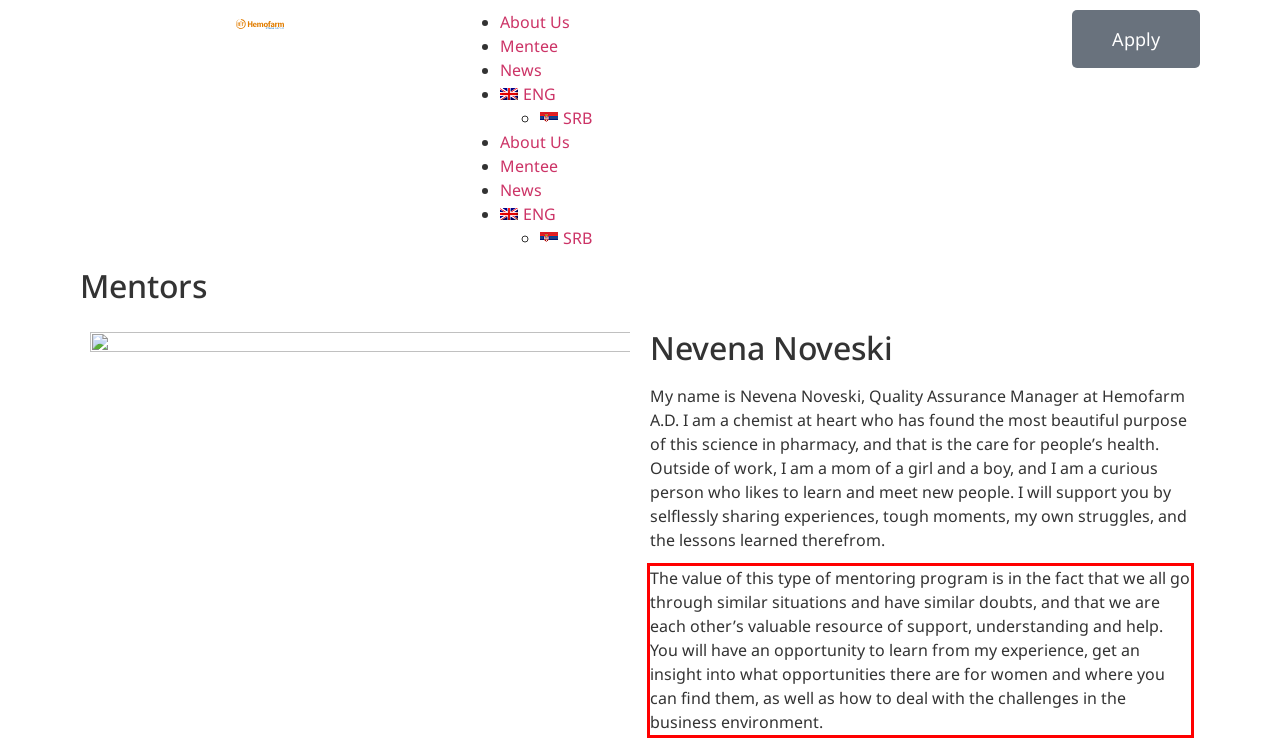Within the screenshot of a webpage, identify the red bounding box and perform OCR to capture the text content it contains.

The value of this type of mentoring program is in the fact that we all go through similar situations and have similar doubts, and that we are each other’s valuable resource of support, understanding and help. You will have an opportunity to learn from my experience, get an insight into what opportunities there are for women and where you can find them, as well as how to deal with the challenges in the business environment.